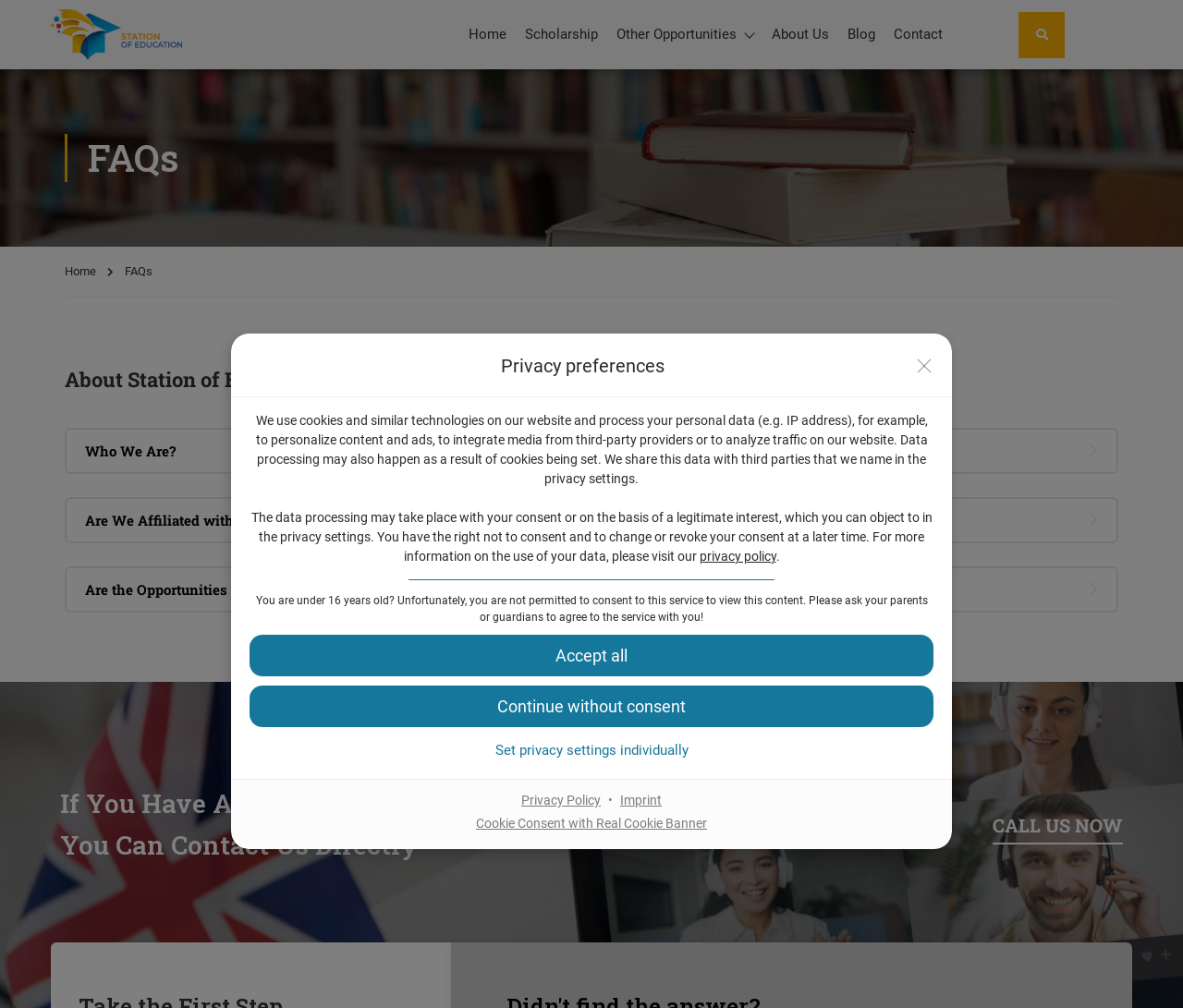What is the minimum age requirement to consent to this service?
Respond to the question with a single word or phrase according to the image.

16 years old